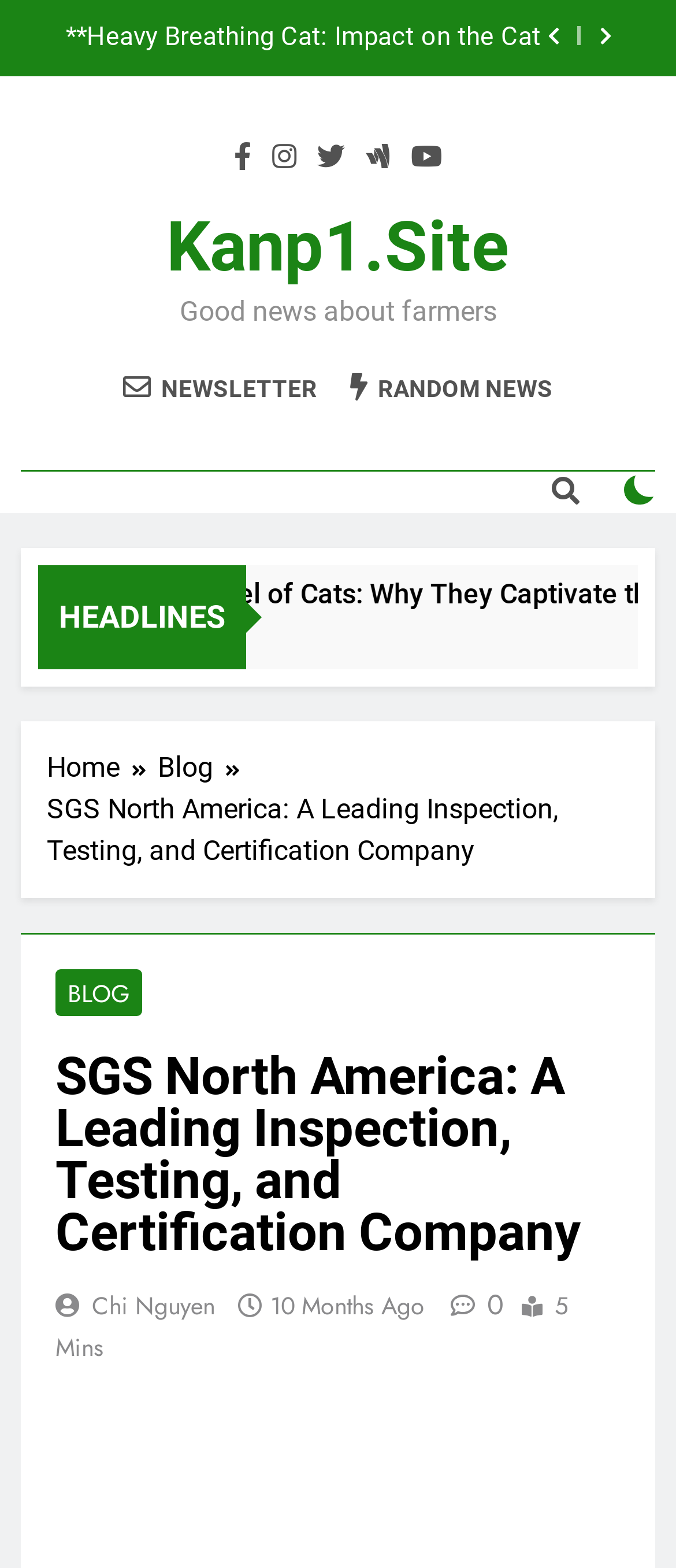Can you determine the bounding box coordinates of the area that needs to be clicked to fulfill the following instruction: "View the blog"?

[0.082, 0.618, 0.21, 0.648]